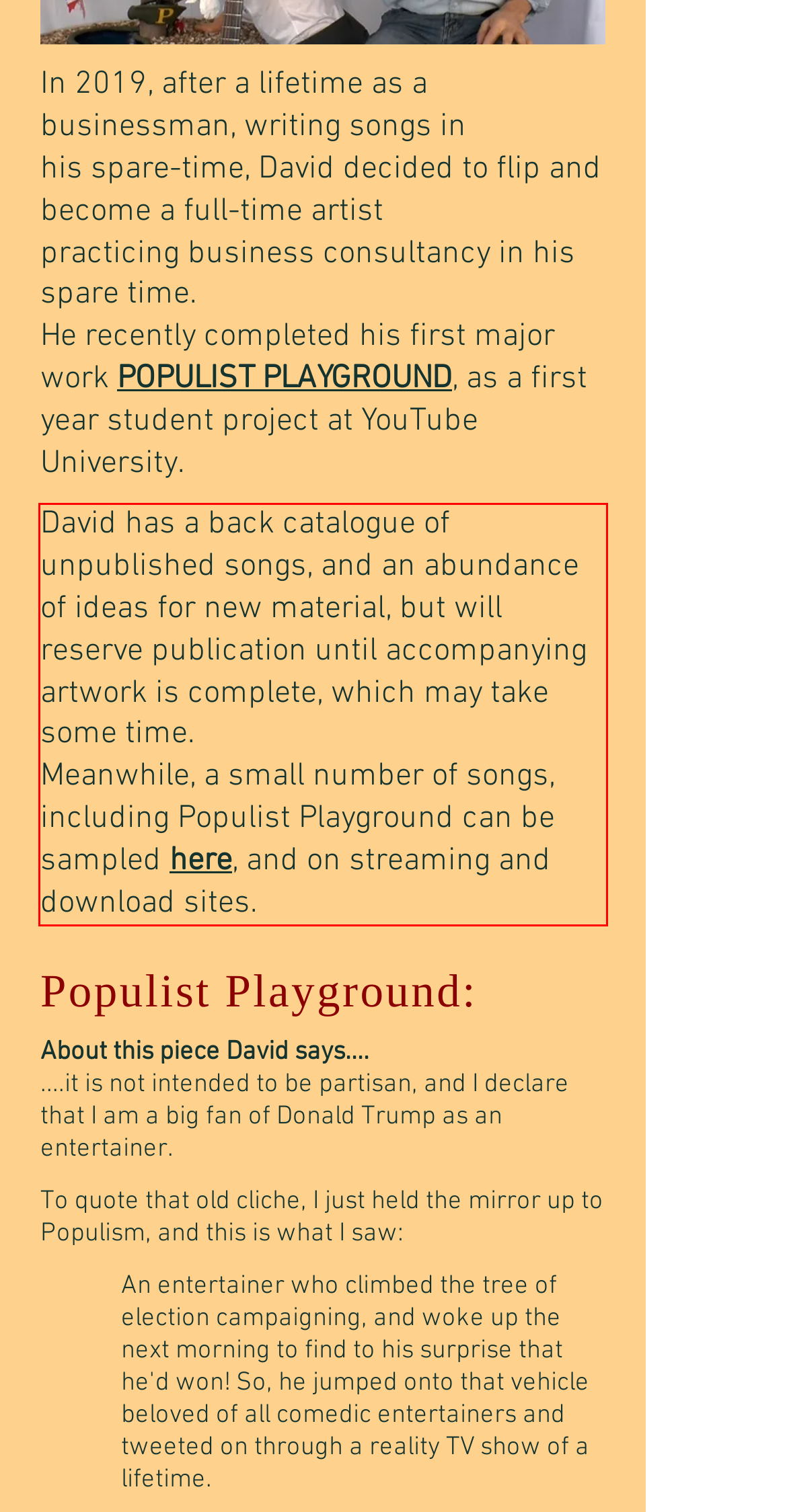Analyze the red bounding box in the provided webpage screenshot and generate the text content contained within.

David has a back catalogue of unpublished songs, and an abundance of ideas for new material, but will reserve publication until accompanying artwork is complete, which may take some time. Meanwhile, a small number of songs, including Populist Playground can be sampled here, and on streaming and download sites.